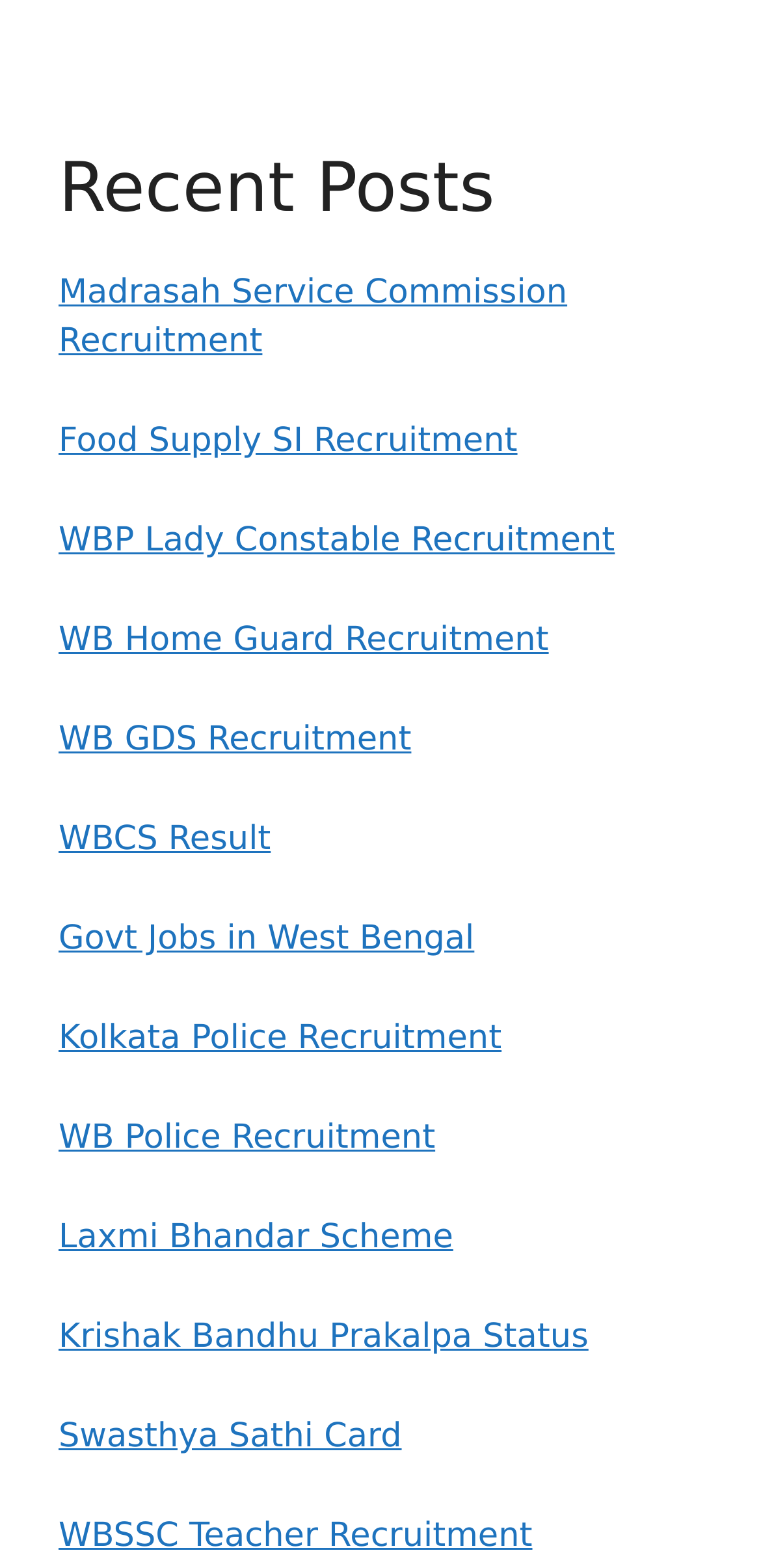Using the format (top-left x, top-left y, bottom-right x, bottom-right y), provide the bounding box coordinates for the described UI element. All values should be floating point numbers between 0 and 1: Madrasah Service Commission Recruitment

[0.077, 0.174, 0.745, 0.23]